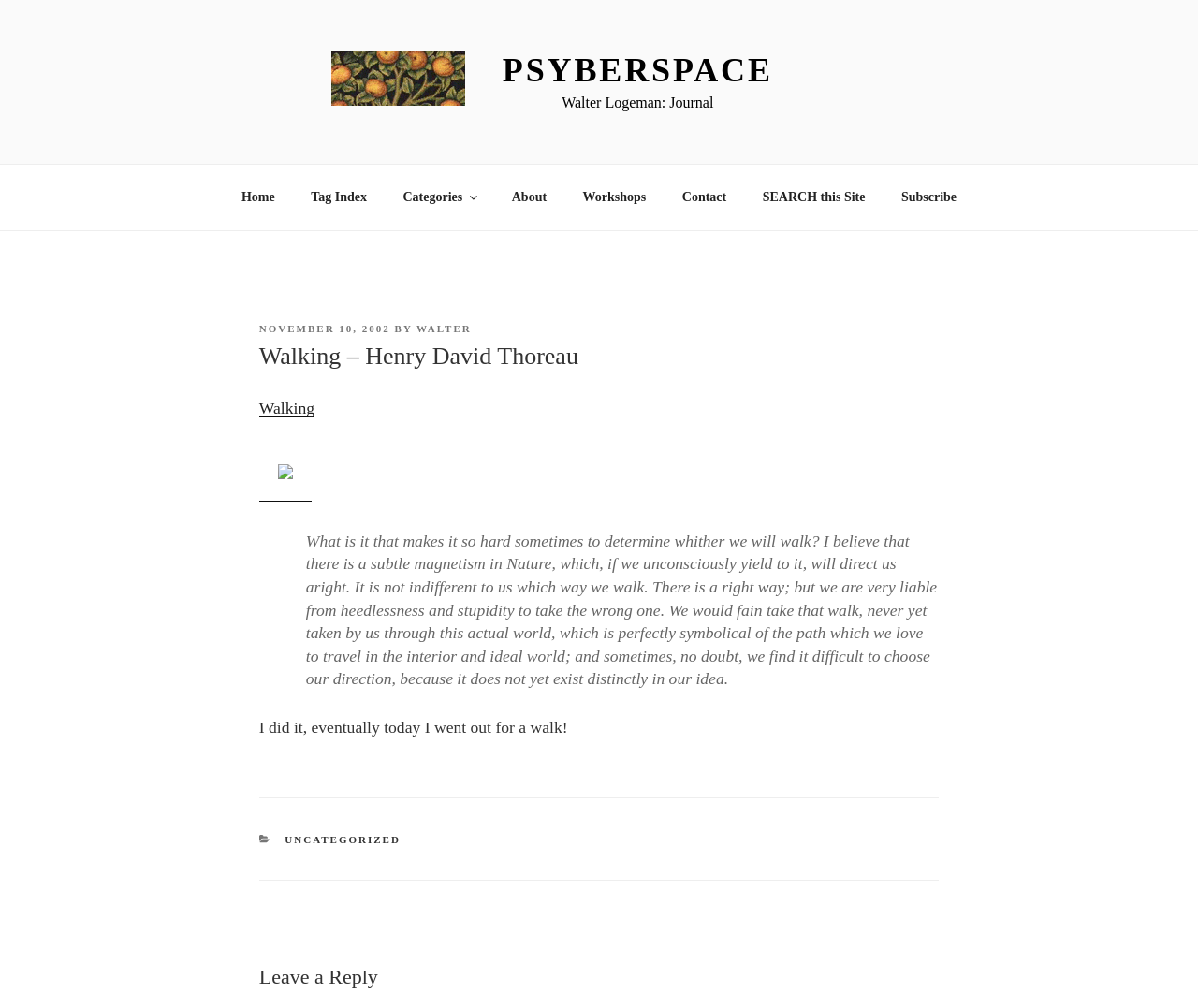Please specify the bounding box coordinates of the clickable region to carry out the following instruction: "leave a reply". The coordinates should be four float numbers between 0 and 1, in the format [left, top, right, bottom].

[0.216, 0.956, 0.784, 0.984]